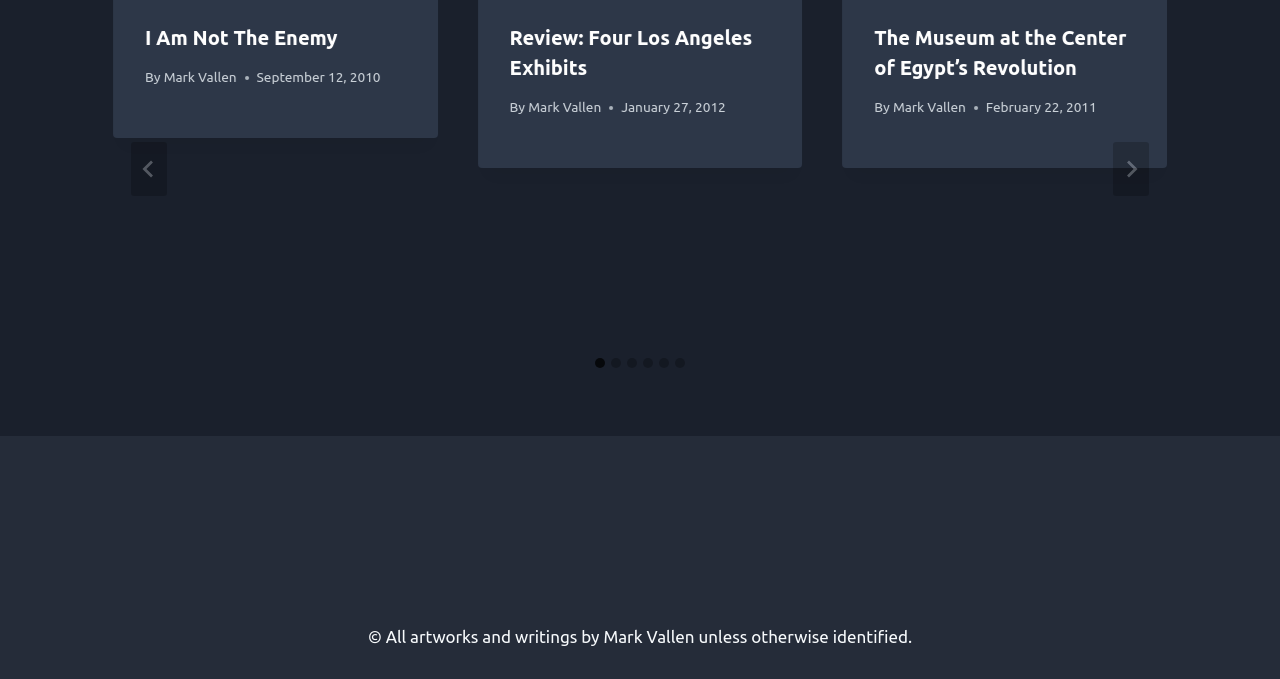Based on the element description: "aria-label="Next"", identify the UI element and provide its bounding box coordinates. Use four float numbers between 0 and 1, [left, top, right, bottom].

[0.87, 0.209, 0.898, 0.289]